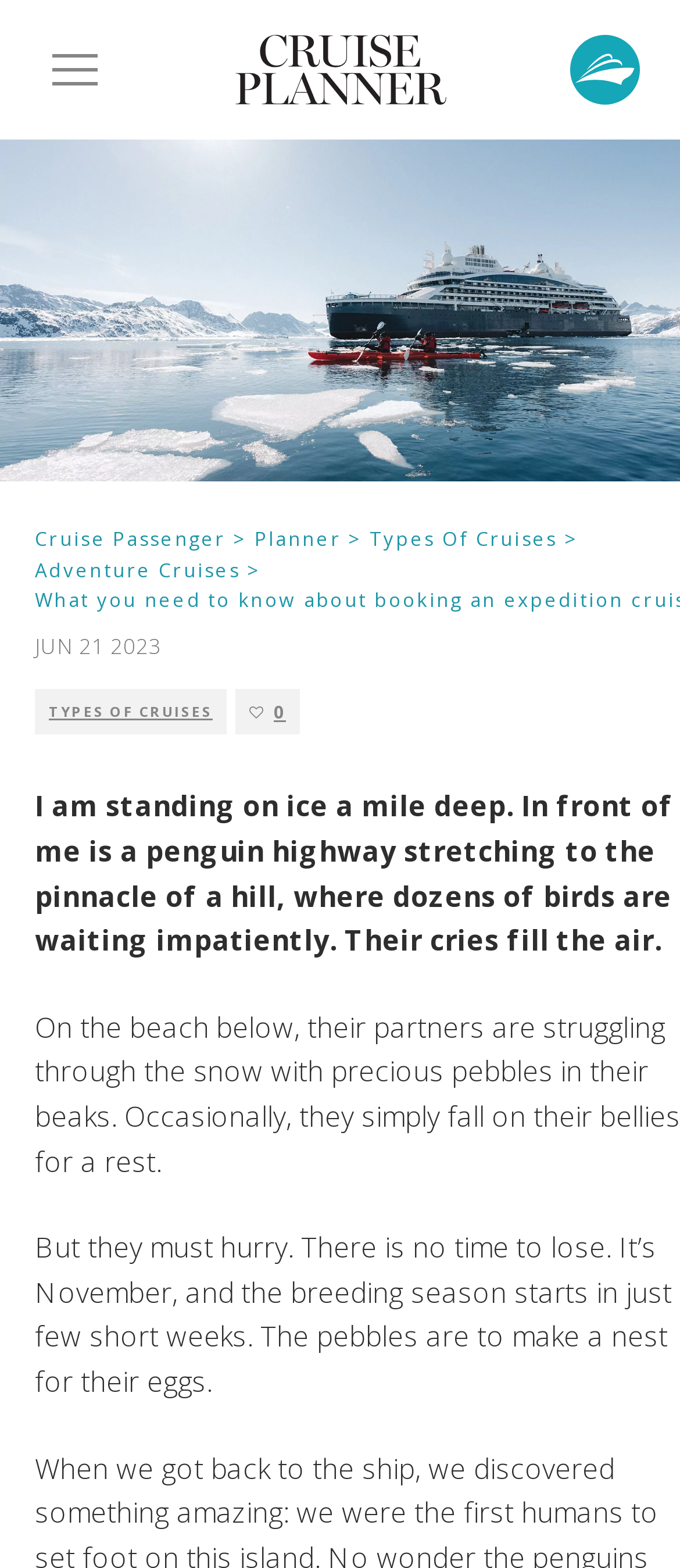What type of cruises are mentioned on the webpage?
Please respond to the question thoroughly and include all relevant details.

By analyzing the links on the webpage, I found that there are four types of cruises mentioned: Adventure Cruises at [0.072, 0.264, 0.949, 0.285], Luxury Cruise at [0.072, 0.294, 0.949, 0.316], Ocean Cruises at [0.072, 0.325, 0.949, 0.347], and River Cruises at [0.072, 0.356, 0.949, 0.378].